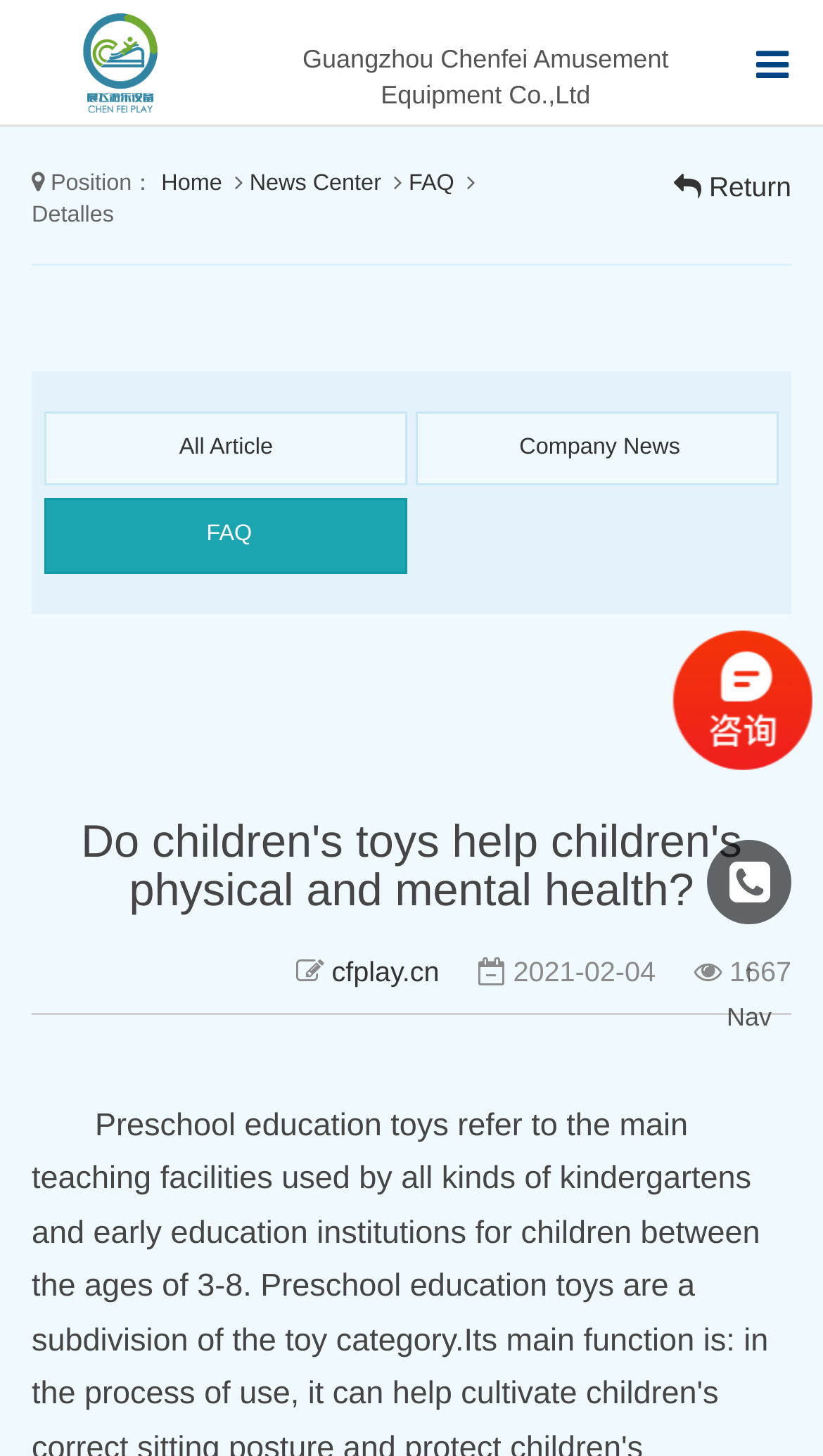Use the information in the screenshot to answer the question comprehensively: How many hits does the article have?

The number of hits can be found at the bottom of the article, next to the 'Hits' label. It is '1667'.